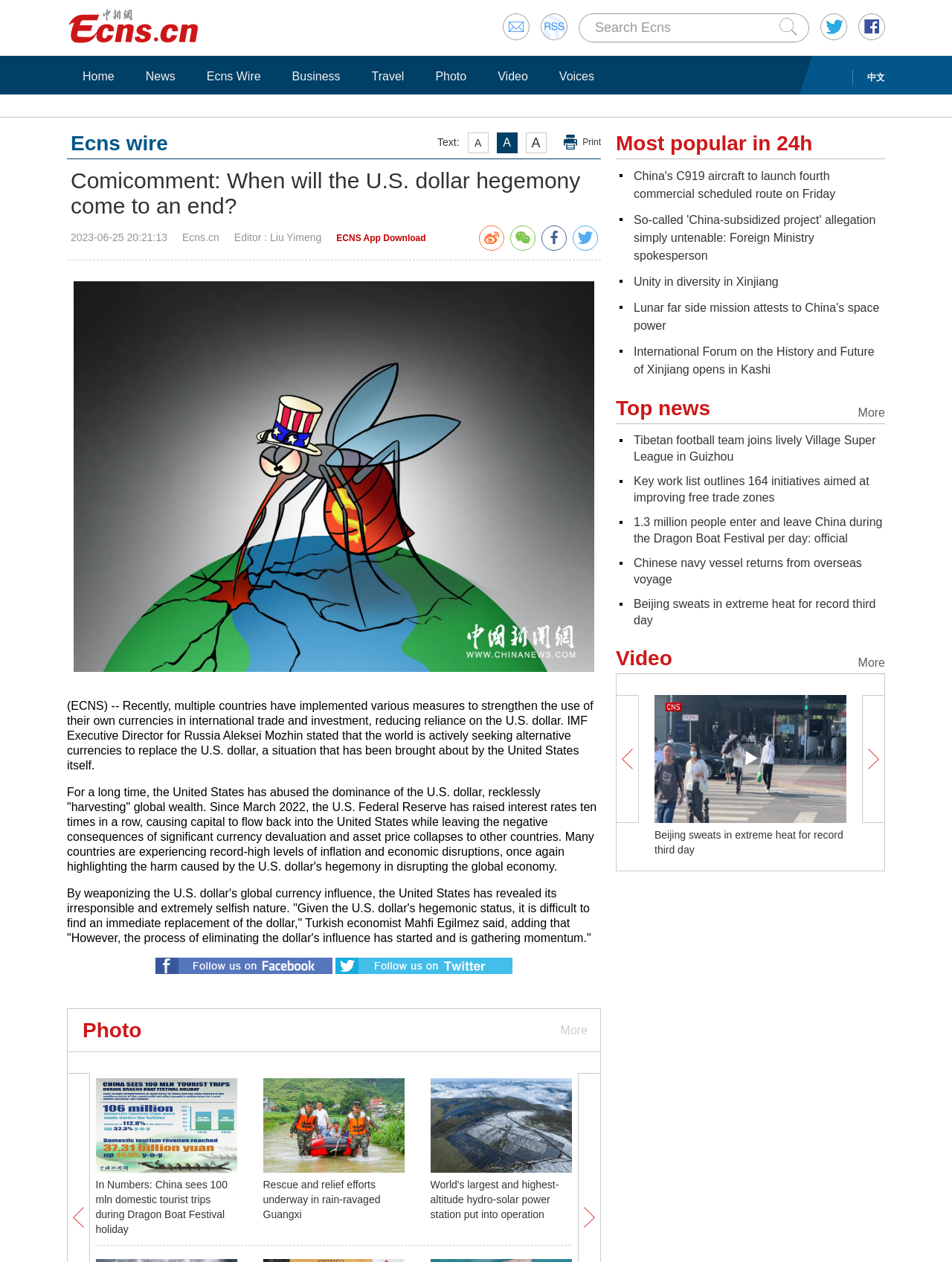Please find the bounding box coordinates of the element that needs to be clicked to perform the following instruction: "Download ECNS App". The bounding box coordinates should be four float numbers between 0 and 1, represented as [left, top, right, bottom].

[0.353, 0.185, 0.447, 0.193]